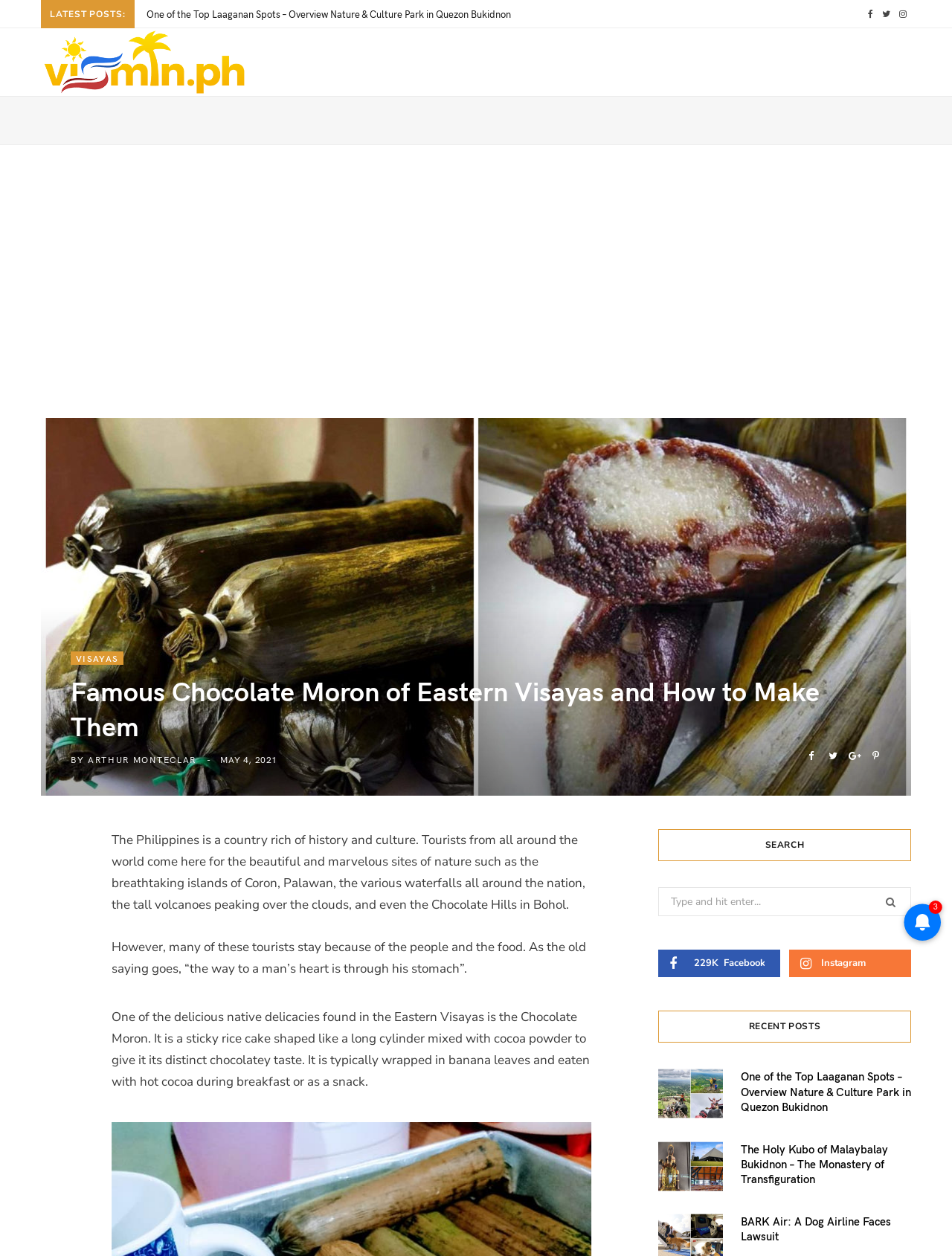Reply to the question with a single word or phrase:
What is the name of the native delicacy found in Eastern Visayas?

Chocolate Moron